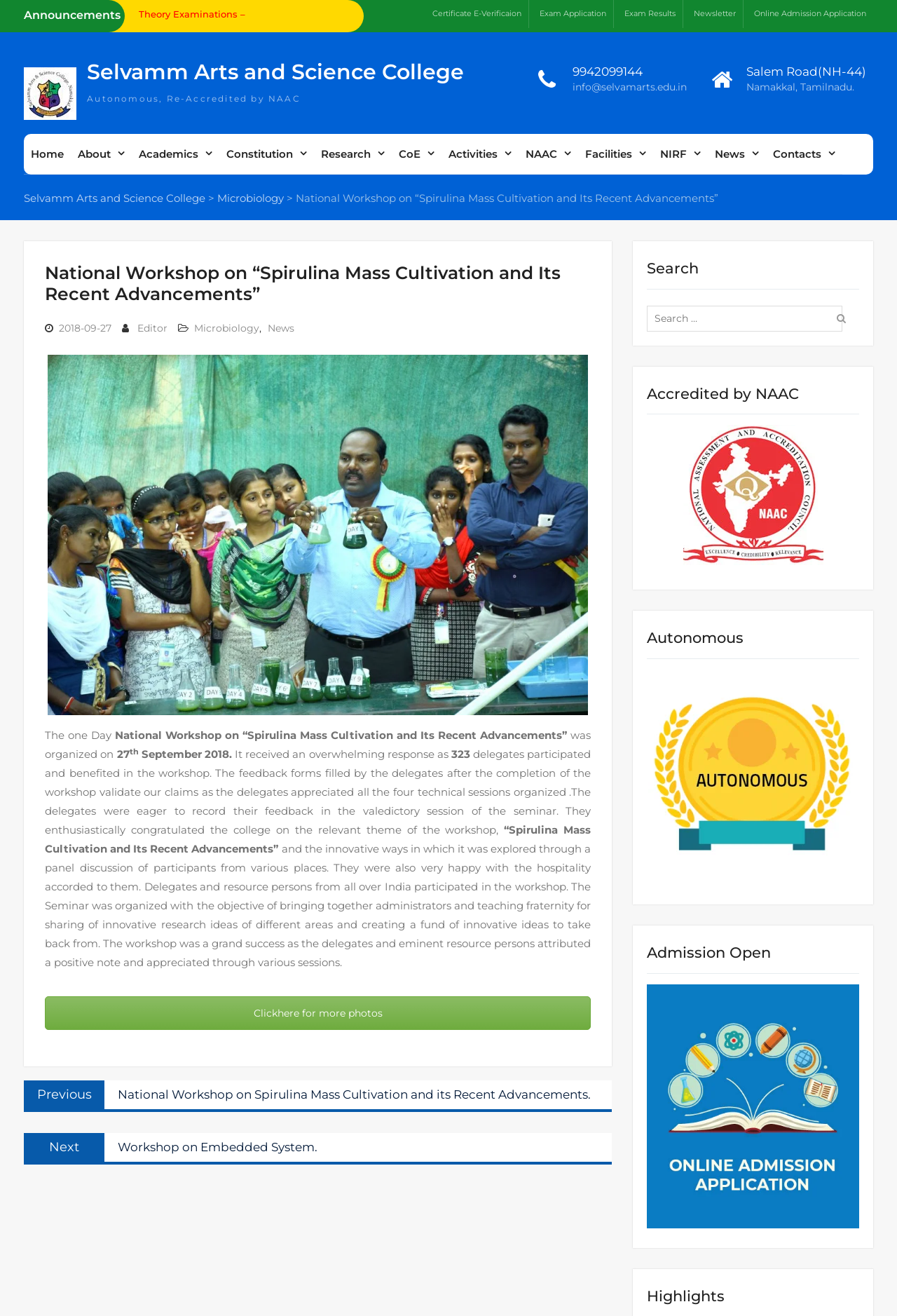Locate the bounding box coordinates of the area you need to click to fulfill this instruction: 'Click on the link to view Theory Examinations Timetable for April 2024'. The coordinates must be in the form of four float numbers ranging from 0 to 1: [left, top, right, bottom].

[0.155, 0.131, 0.281, 0.152]